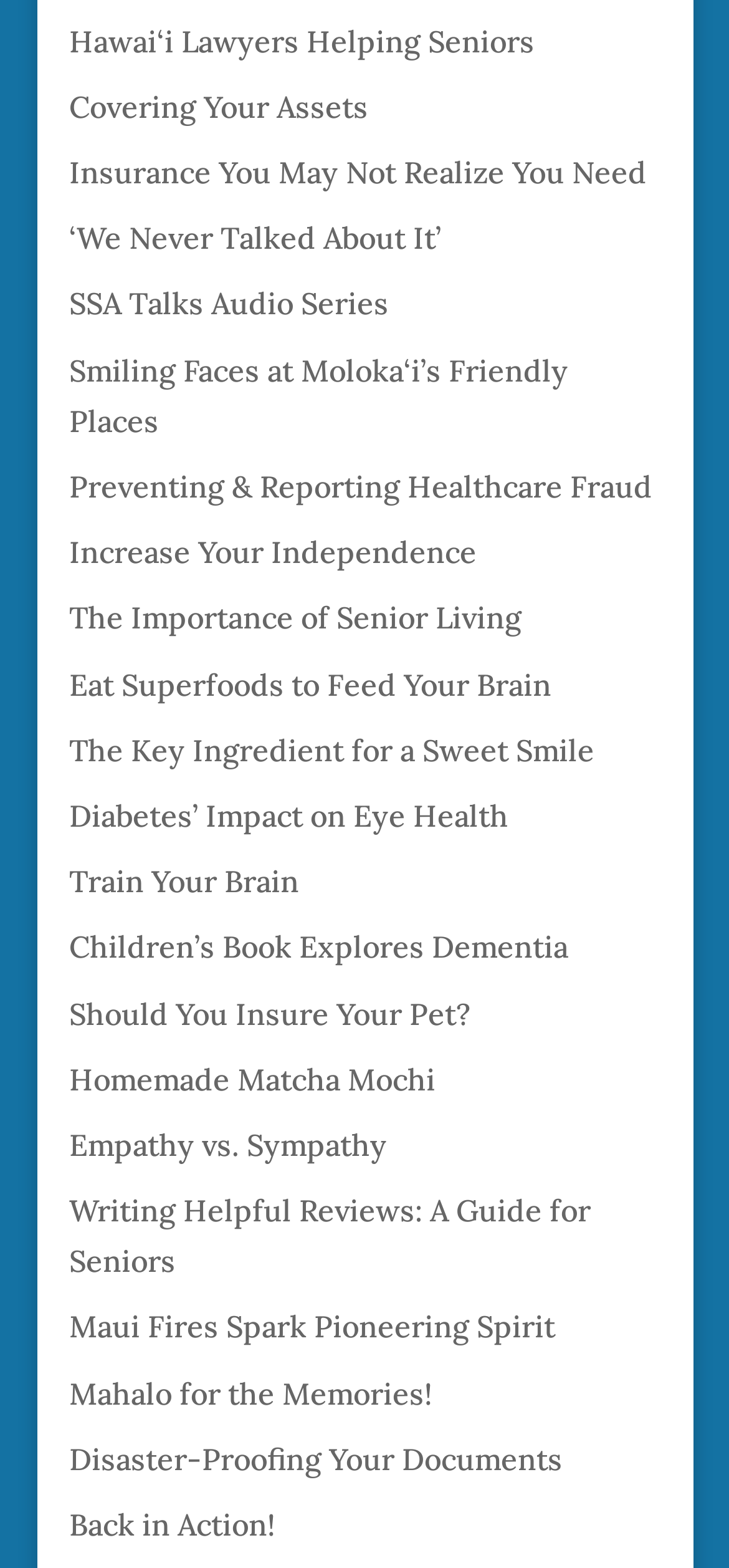Find and provide the bounding box coordinates for the UI element described with: "Back in Action!".

[0.095, 0.96, 0.377, 0.984]